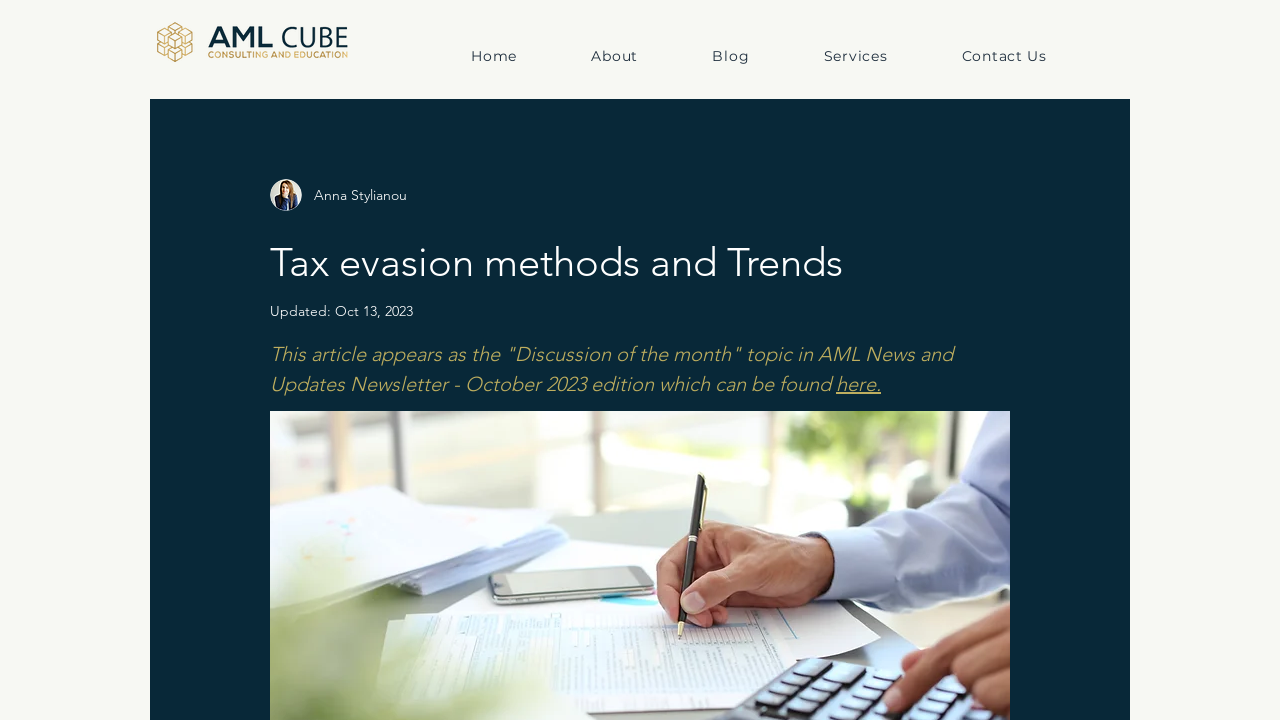Respond with a single word or phrase:
When was the article updated?

Oct 13, 2023